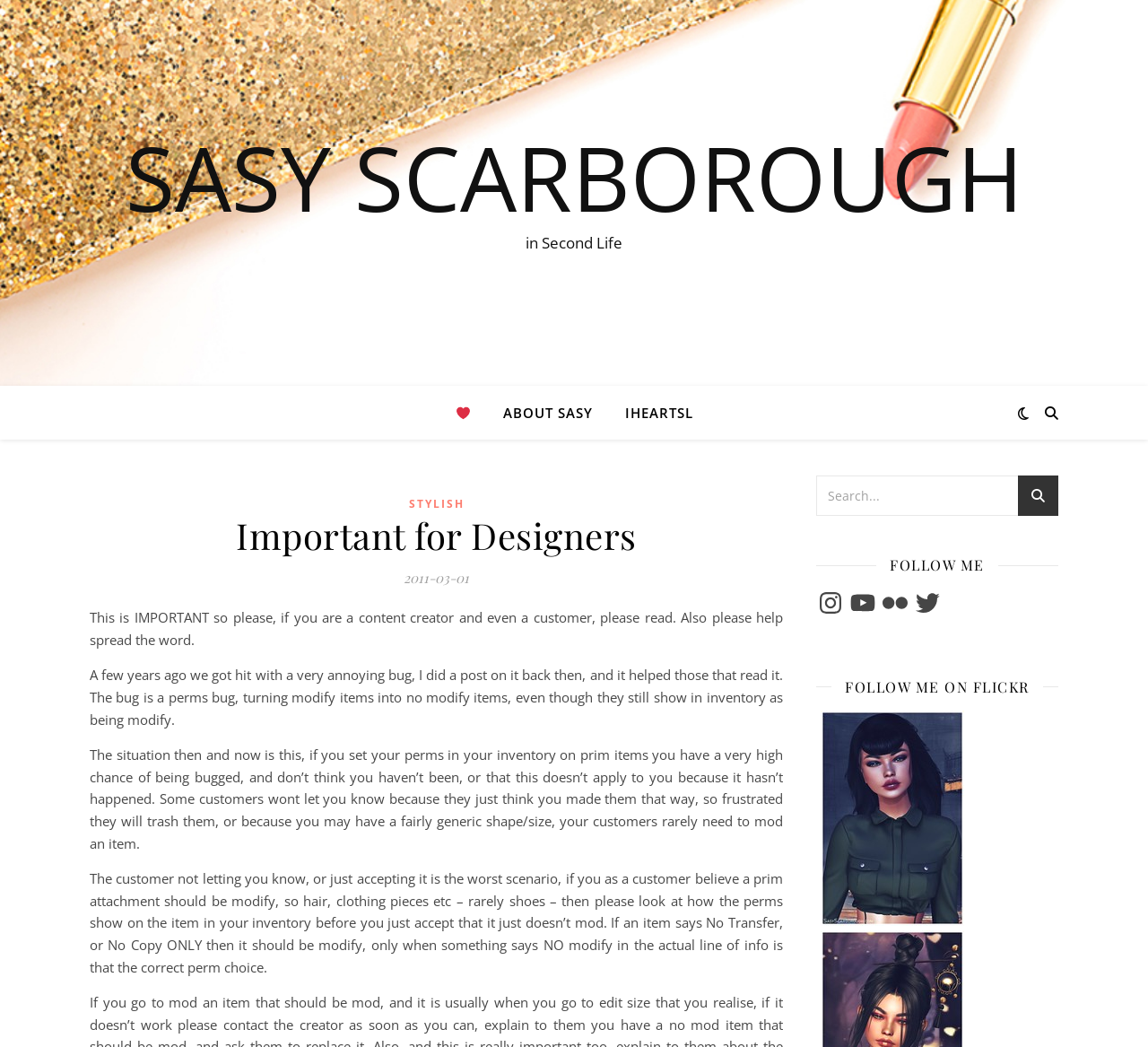Specify the bounding box coordinates of the area to click in order to execute this command: 'View the 'Hair Fair 2024 - Exile She Said Destroy HYBRID' image'. The coordinates should consist of four float numbers ranging from 0 to 1, and should be formatted as [left, top, right, bottom].

[0.715, 0.678, 0.84, 0.884]